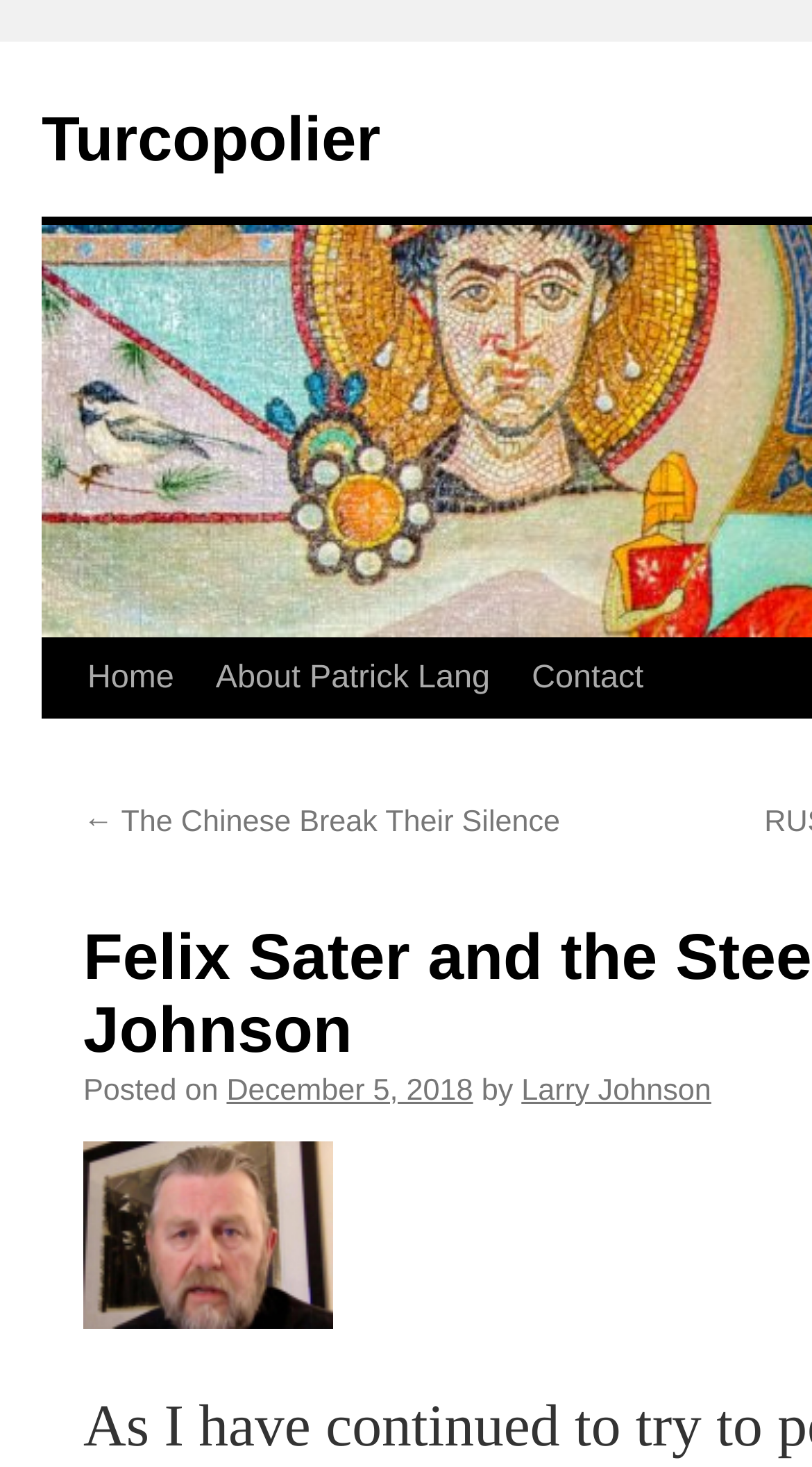Locate the bounding box coordinates of the region to be clicked to comply with the following instruction: "view previous post". The coordinates must be four float numbers between 0 and 1, in the form [left, top, right, bottom].

[0.103, 0.549, 0.69, 0.572]